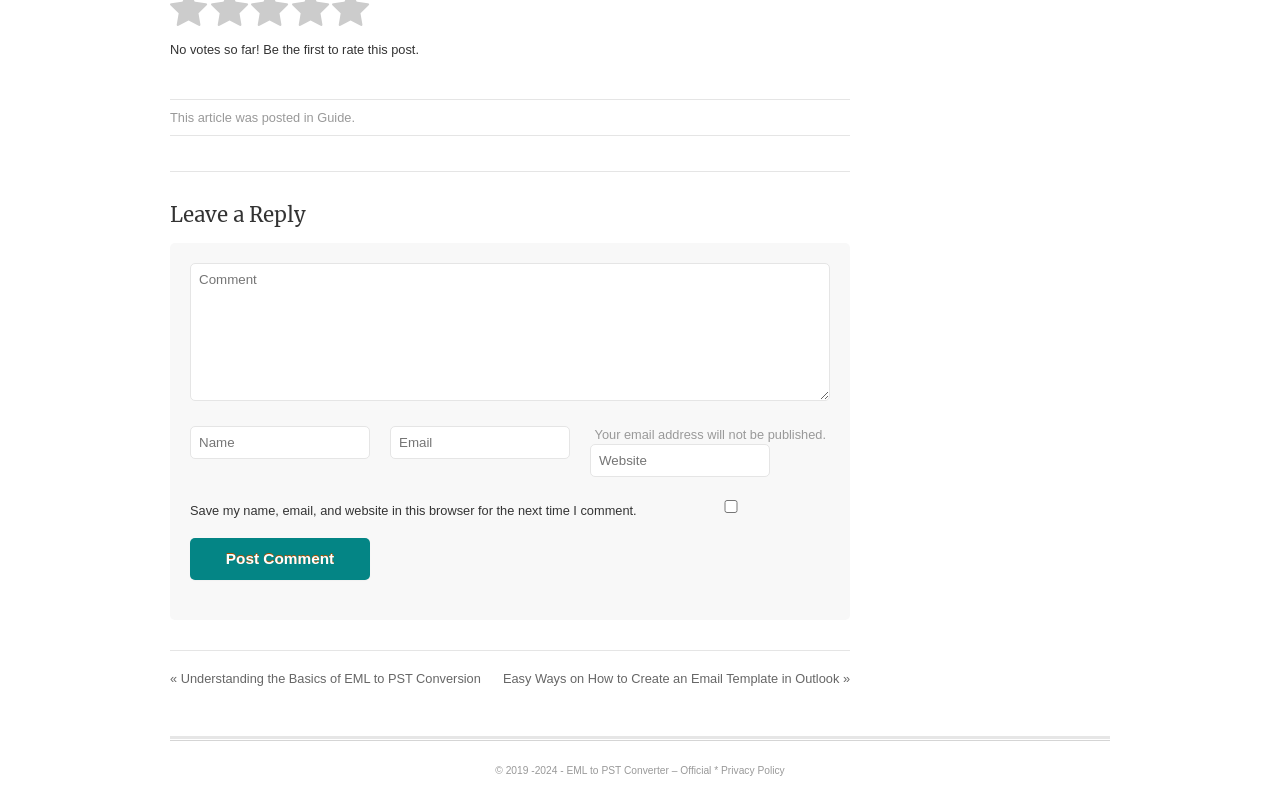Please answer the following question using a single word or phrase: What is the policy regarding email addresses?

Not published